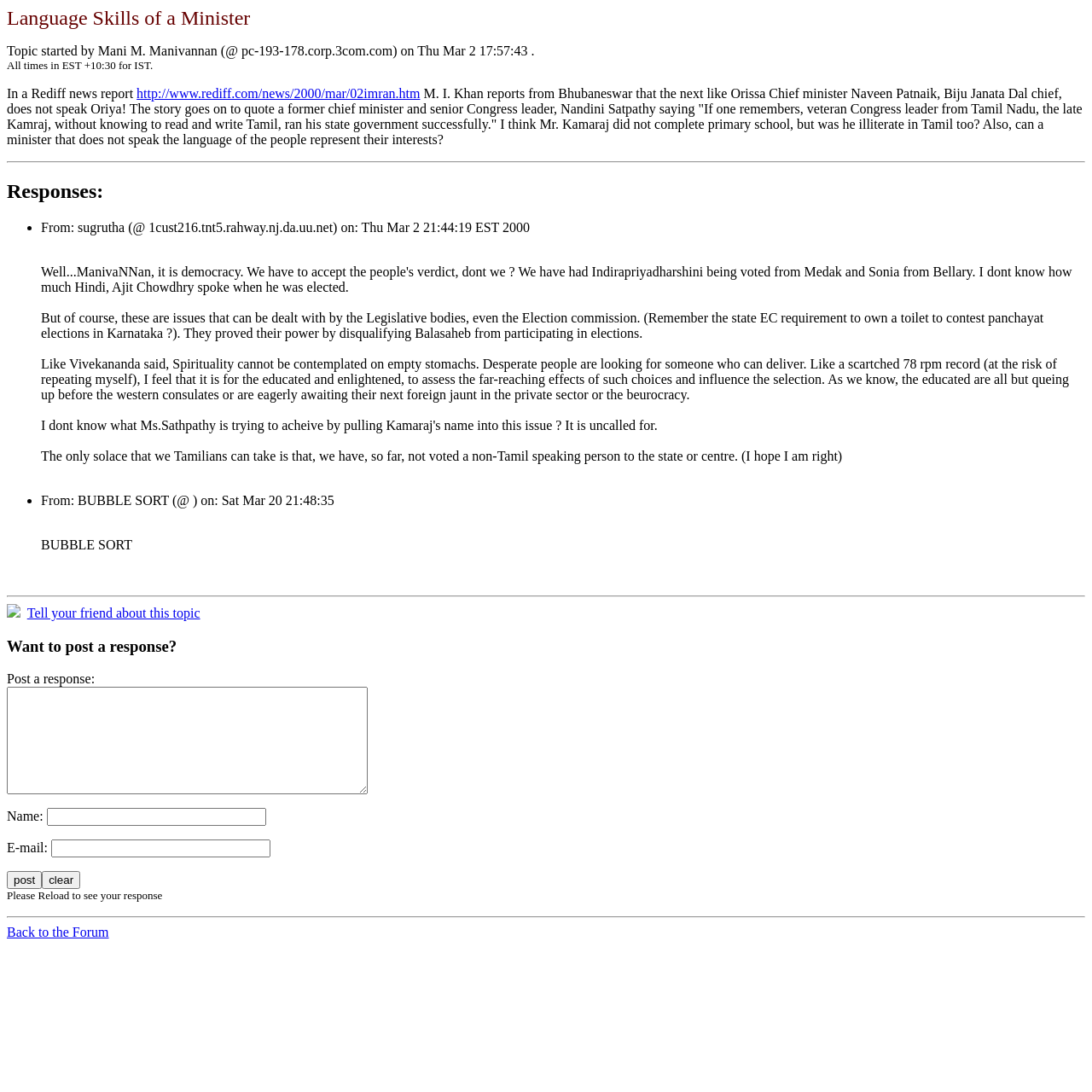Present a detailed account of what is displayed on the webpage.

The webpage is a discussion forum focused on the topic "Language Skills of a Minister". At the top, there is a brief description of the topic, including the name of the person who started the topic and the date it was posted. Below this, there is a note about the time zone used on the forum.

The main content of the page is a news article about a chief minister who does not speak the local language, followed by a link to the original news report. This is followed by a series of responses from users, each marked with a bullet point and including the user's name and the date they posted. The responses are varied, with some discussing the implications of a minister not speaking the local language and others making more general comments about politics and society.

Below the responses, there is a horizontal separator, followed by an image and a link to tell a friend about the topic. There is then a heading "Want to post a response?" and a form where users can enter their name, email, and response. The form includes a post button and a clear button.

At the bottom of the page, there is another horizontal separator, followed by a link to return to the forum. The page also includes a note reminding users to reload the page to see their response.